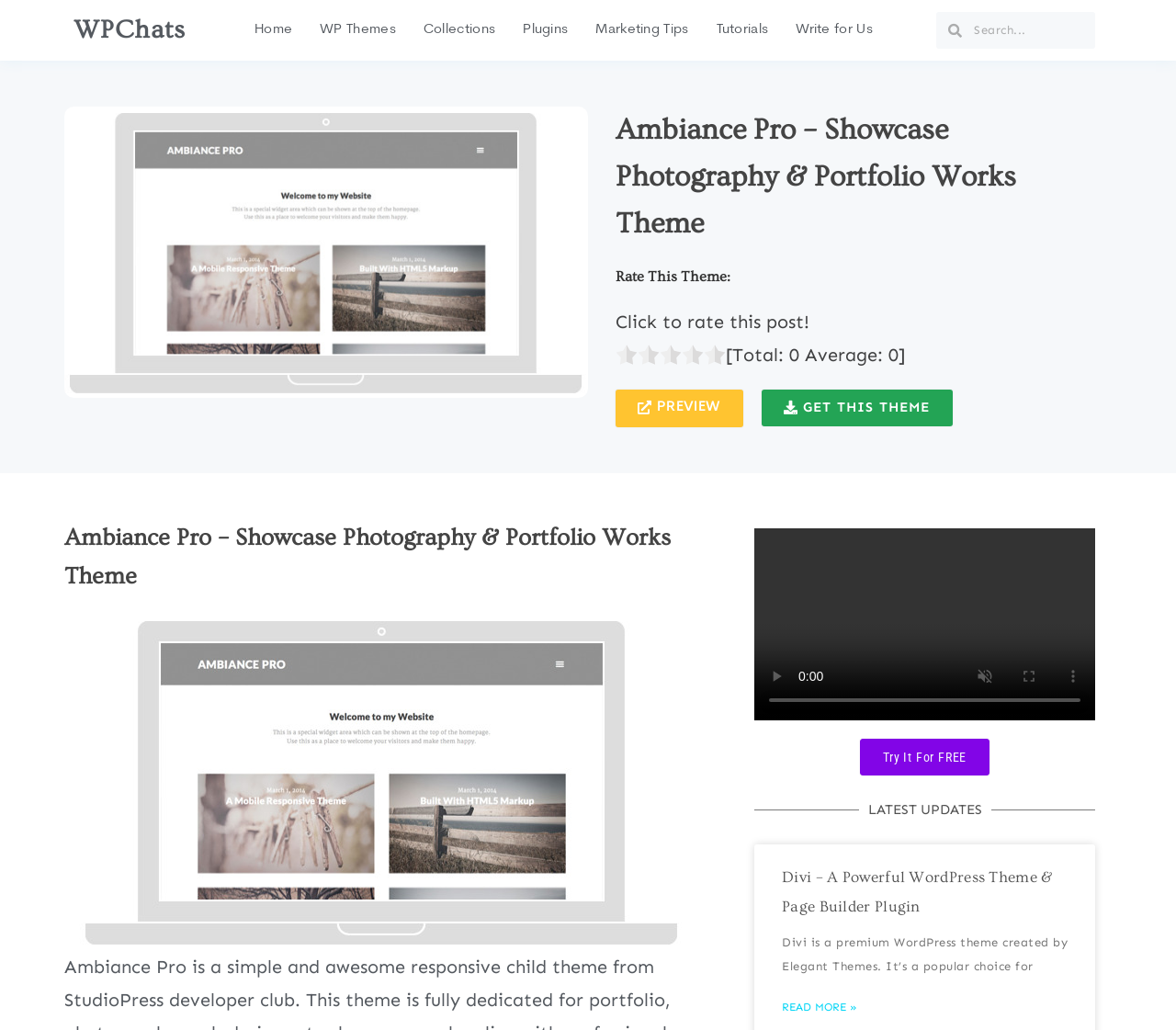Show the bounding box coordinates for the HTML element described as: "Try it for FREE".

[0.731, 0.717, 0.842, 0.753]